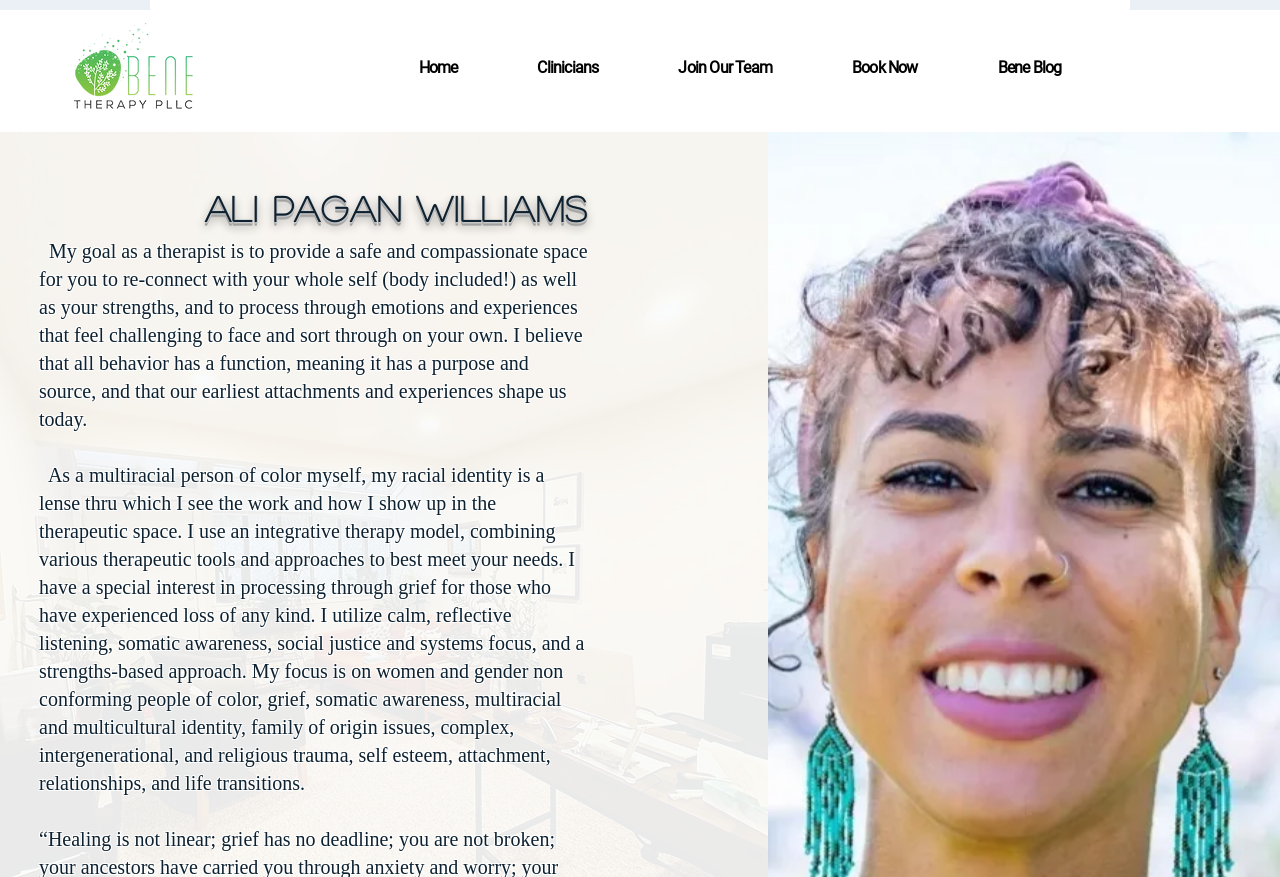How many navigation links are there?
Please give a detailed and elaborate explanation in response to the question.

The navigation links are located at the top of the webpage, and they are 'Home', 'Clinicians', 'Join Our Team', 'Book Now', 'Bene Blog', and 'Site'.